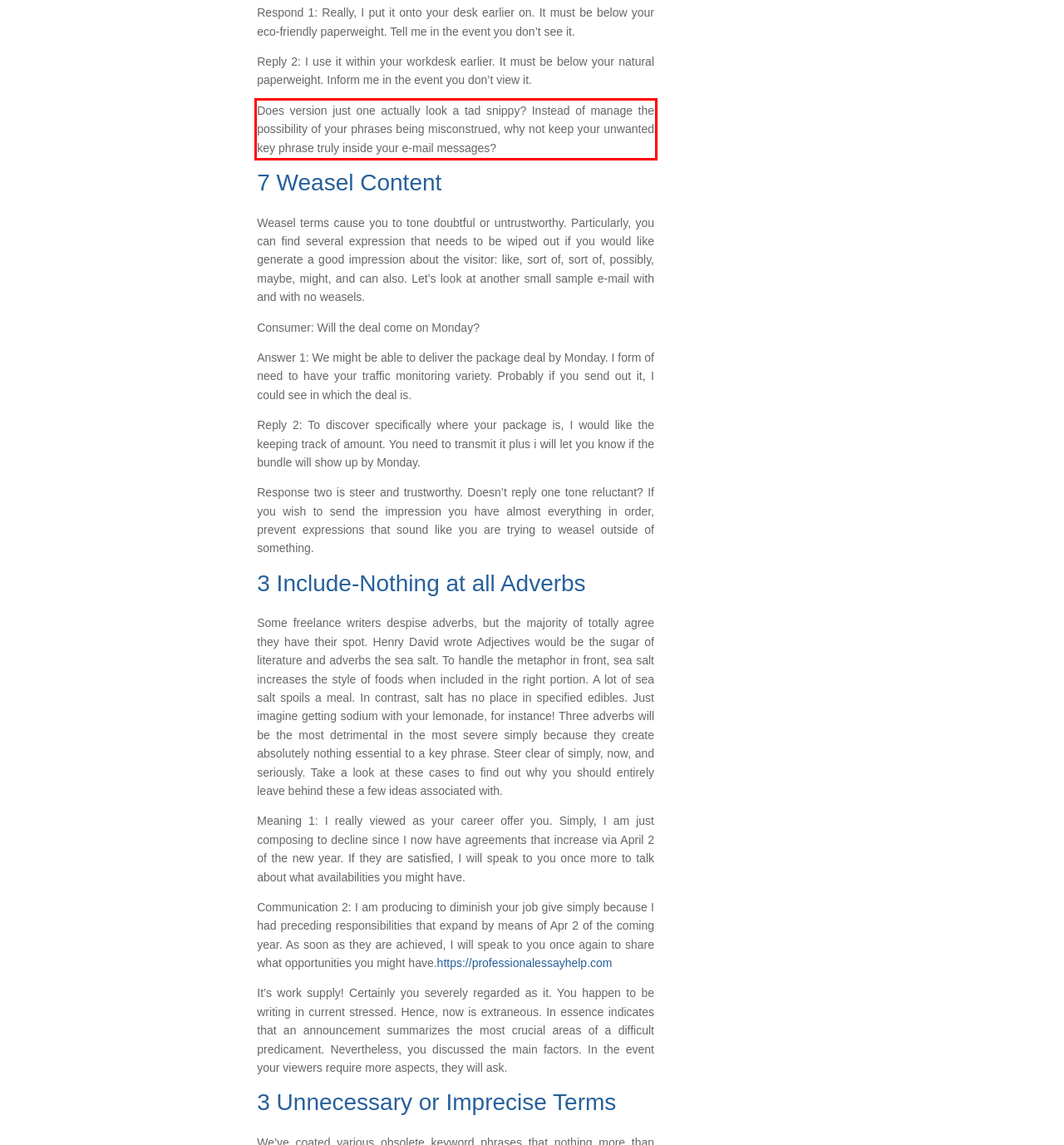Analyze the red bounding box in the provided webpage screenshot and generate the text content contained within.

Does version just one actually look a tad snippy? Instead of manage the possibility of your phrases being misconstrued, why not keep your unwanted key phrase truly inside your e-mail messages?